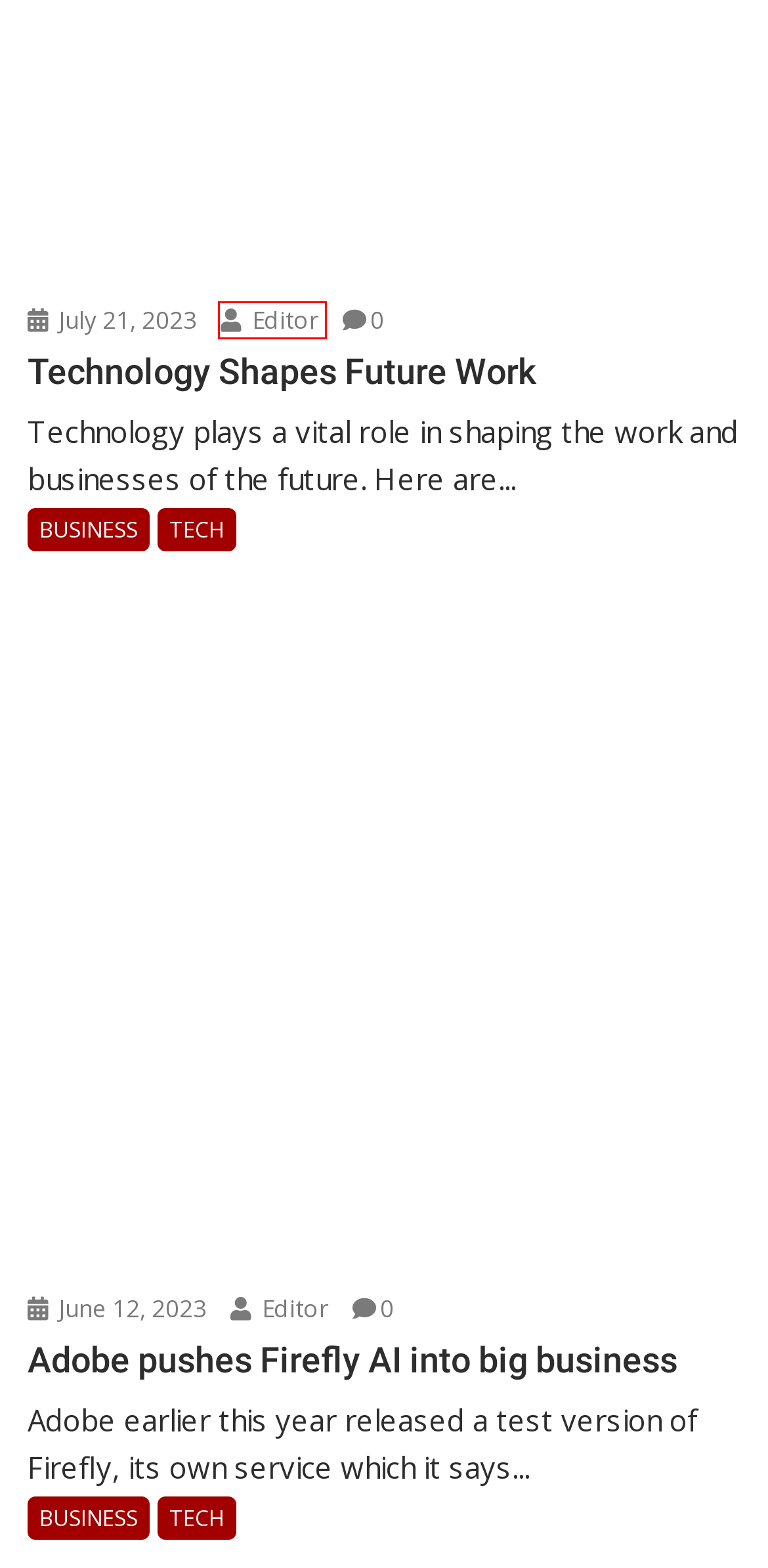Review the screenshot of a webpage containing a red bounding box around an element. Select the description that best matches the new webpage after clicking the highlighted element. The options are:
A. Editor - itbusinessdirect
B. July 21, 2023 - itbusinessdirect
C. TECH - itbusinessdirect
D. BUSINESS - itbusinessdirect
E. MOBILE - itbusinessdirect
F. SOCIAL MEDIA - itbusinessdirect
G. Technology Shapes Future Work - itbusinessdirect
H. Adobe pushes Firefly AI into big business - itbusinessdirect

A